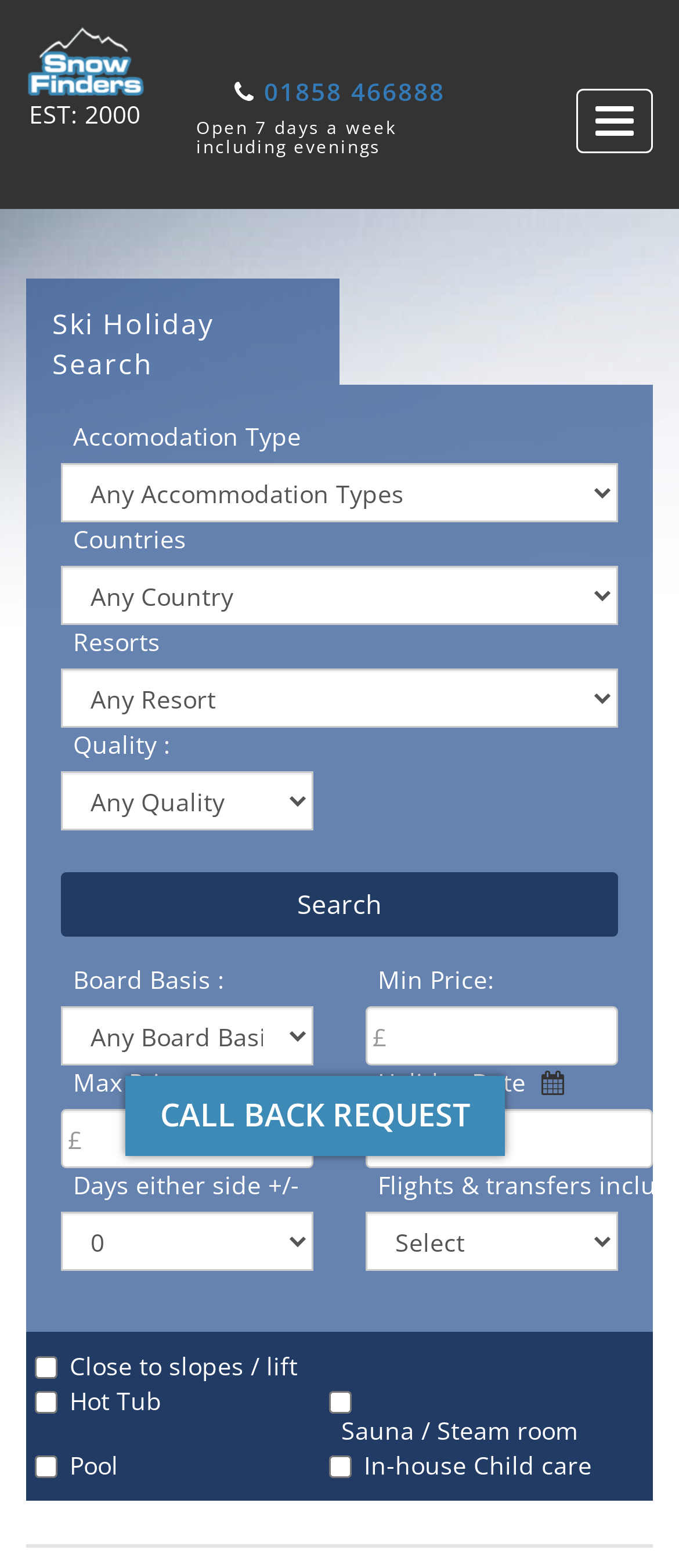Give a one-word or short phrase answer to this question: 
What is the purpose of the 'Search' button?

To search for ski holidays